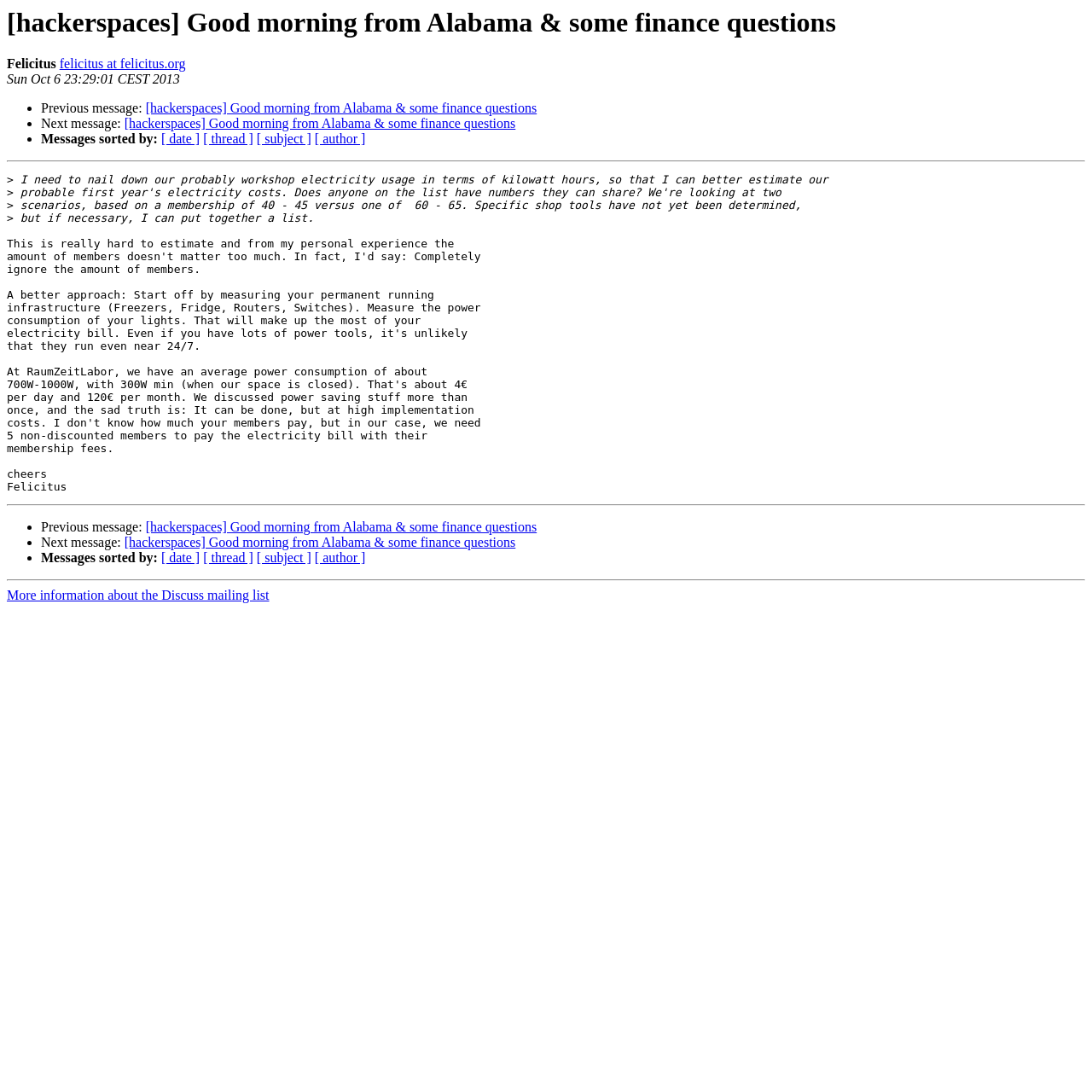Pinpoint the bounding box coordinates of the area that should be clicked to complete the following instruction: "Get more information about the Discuss mailing list". The coordinates must be given as four float numbers between 0 and 1, i.e., [left, top, right, bottom].

[0.006, 0.539, 0.246, 0.552]